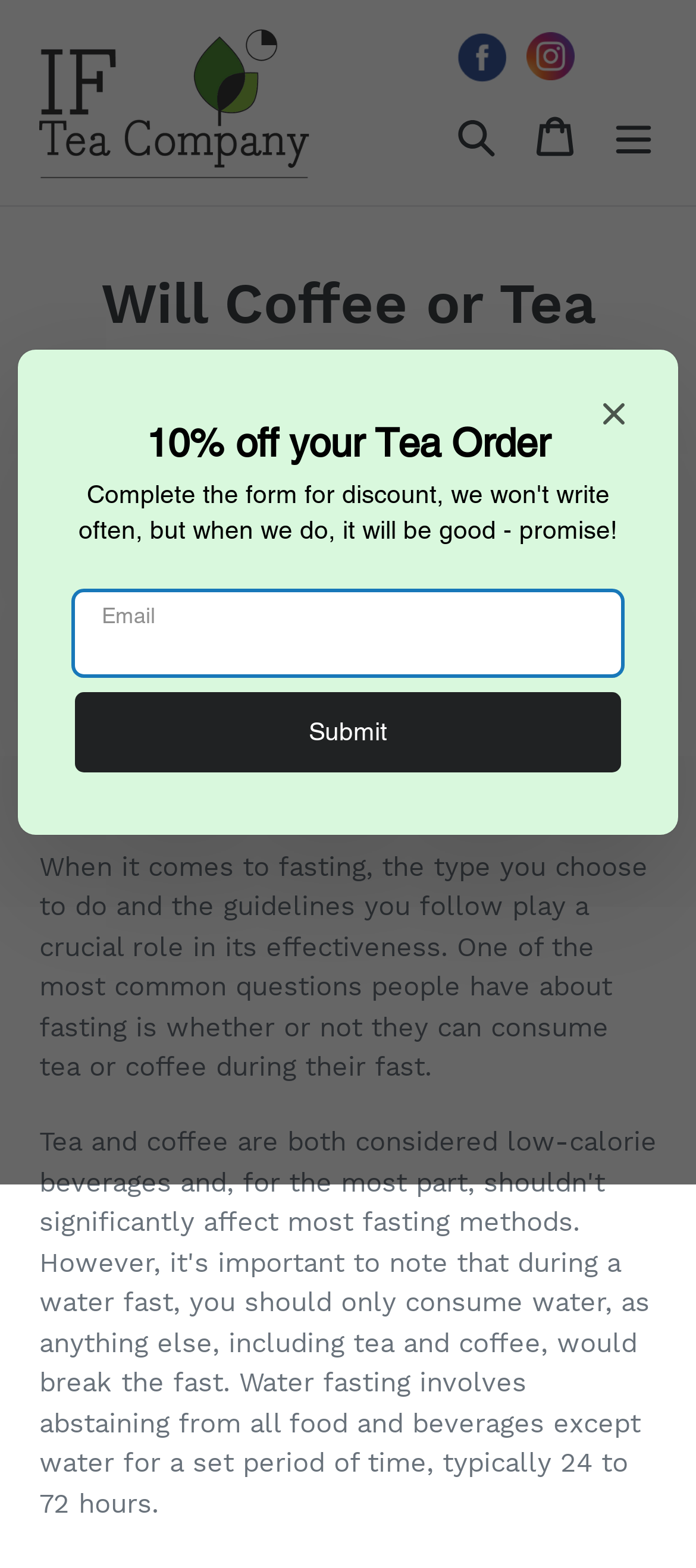Identify the coordinates of the bounding box for the element that must be clicked to accomplish the instruction: "Click the 'Submit' button".

[0.108, 0.441, 0.892, 0.493]